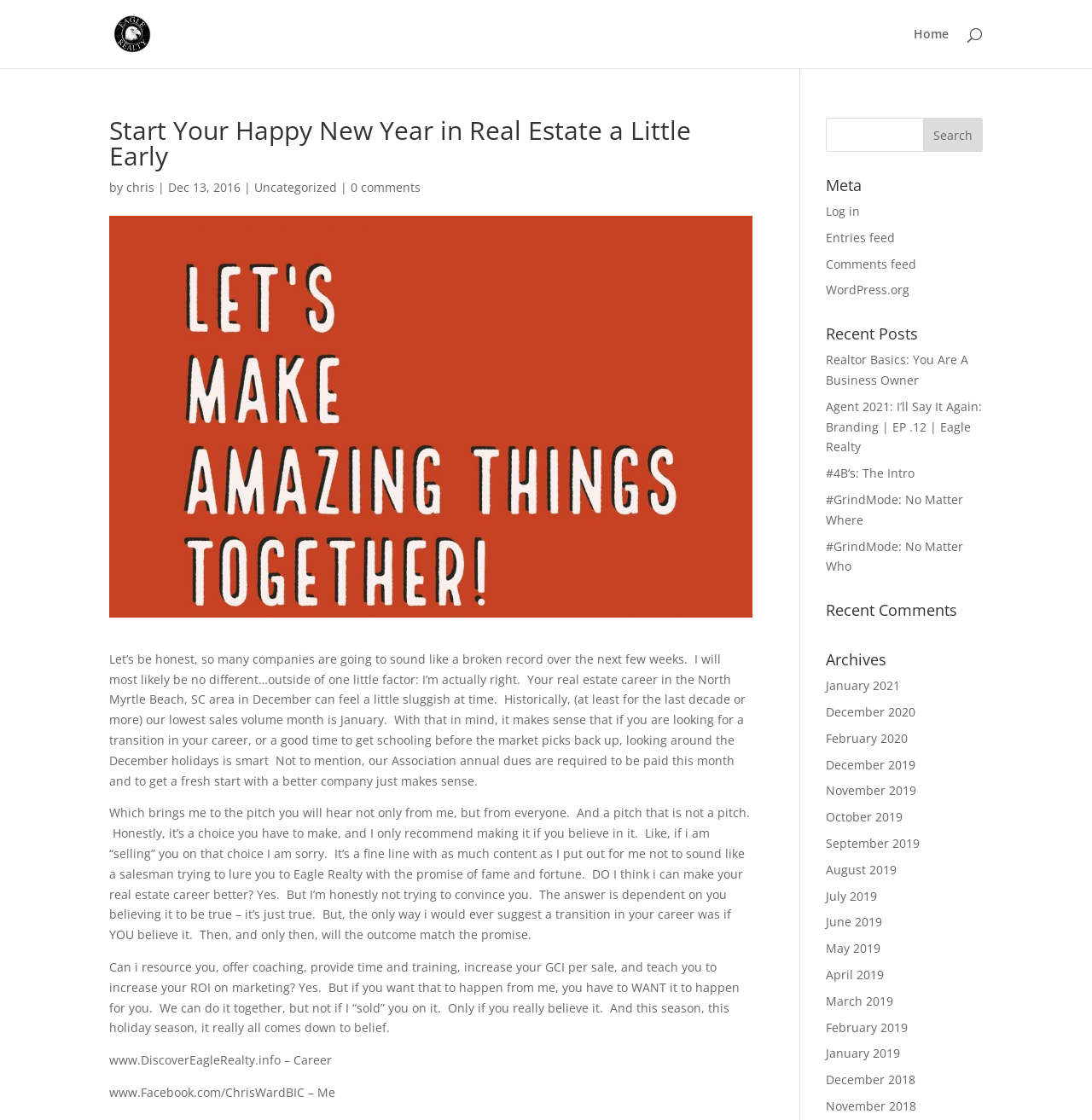Your task is to extract the text of the main heading from the webpage.

Start Your Happy New Year in Real Estate a Little Early